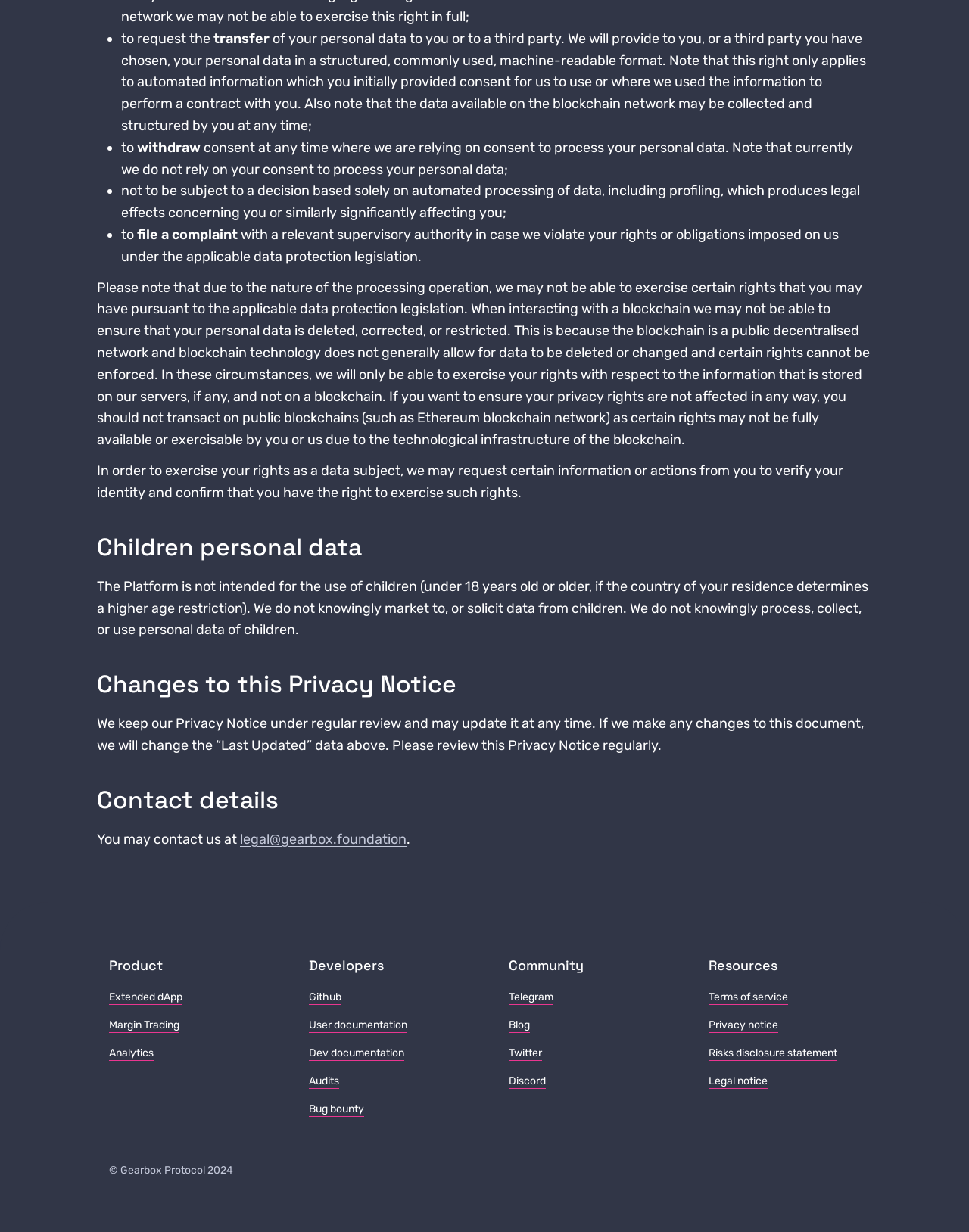What are the rights of data subjects?
Please answer the question with as much detail as possible using the screenshot.

Based on the webpage, data subjects have the right to request the transfer of their personal data to them or a third party, withdraw consent at any time, not to be subject to a decision based solely on automated processing of data, and file a complaint with a relevant supervisory authority.